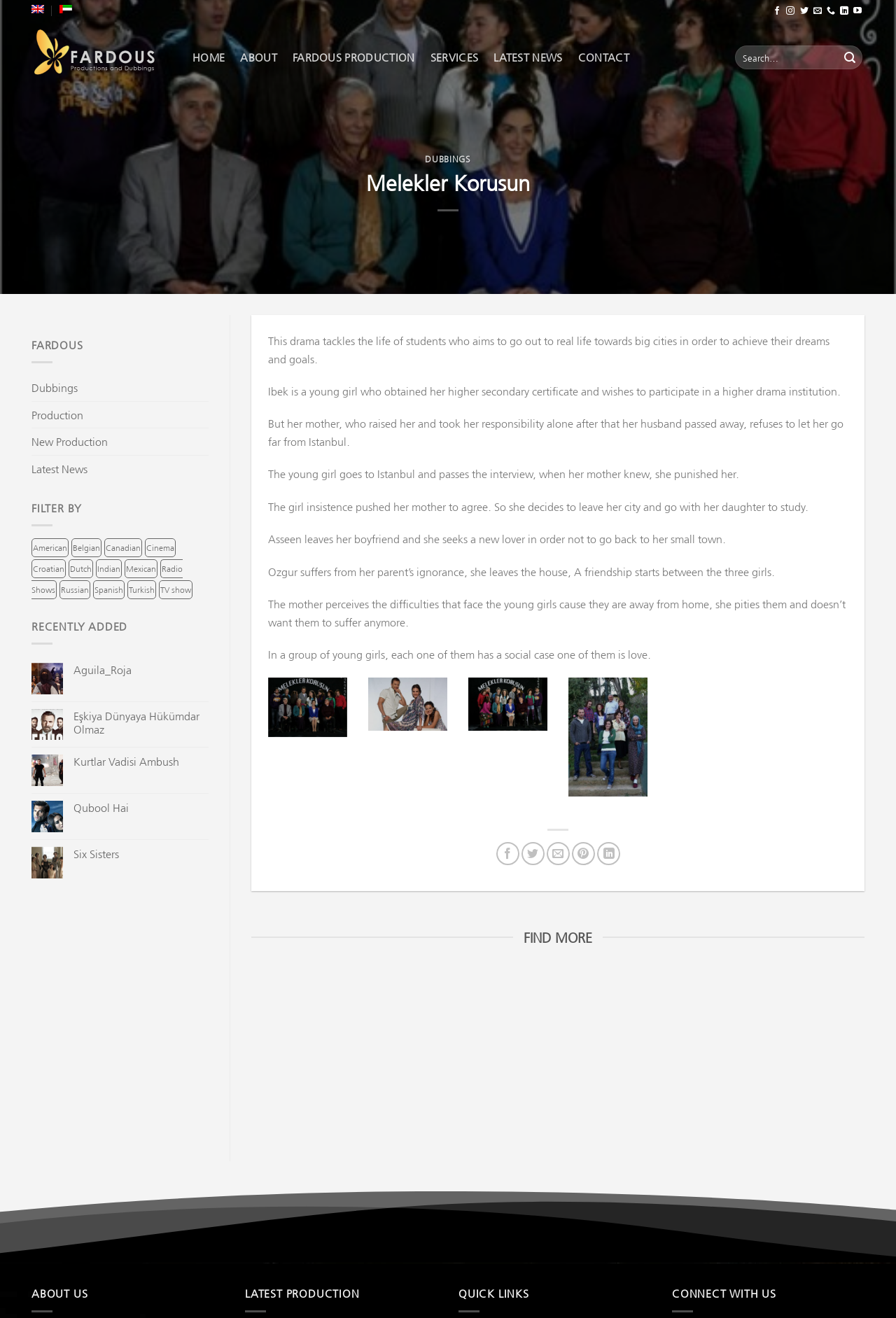Find the bounding box coordinates for the area that should be clicked to accomplish the instruction: "Click on the Dubbings link".

[0.475, 0.114, 0.525, 0.127]